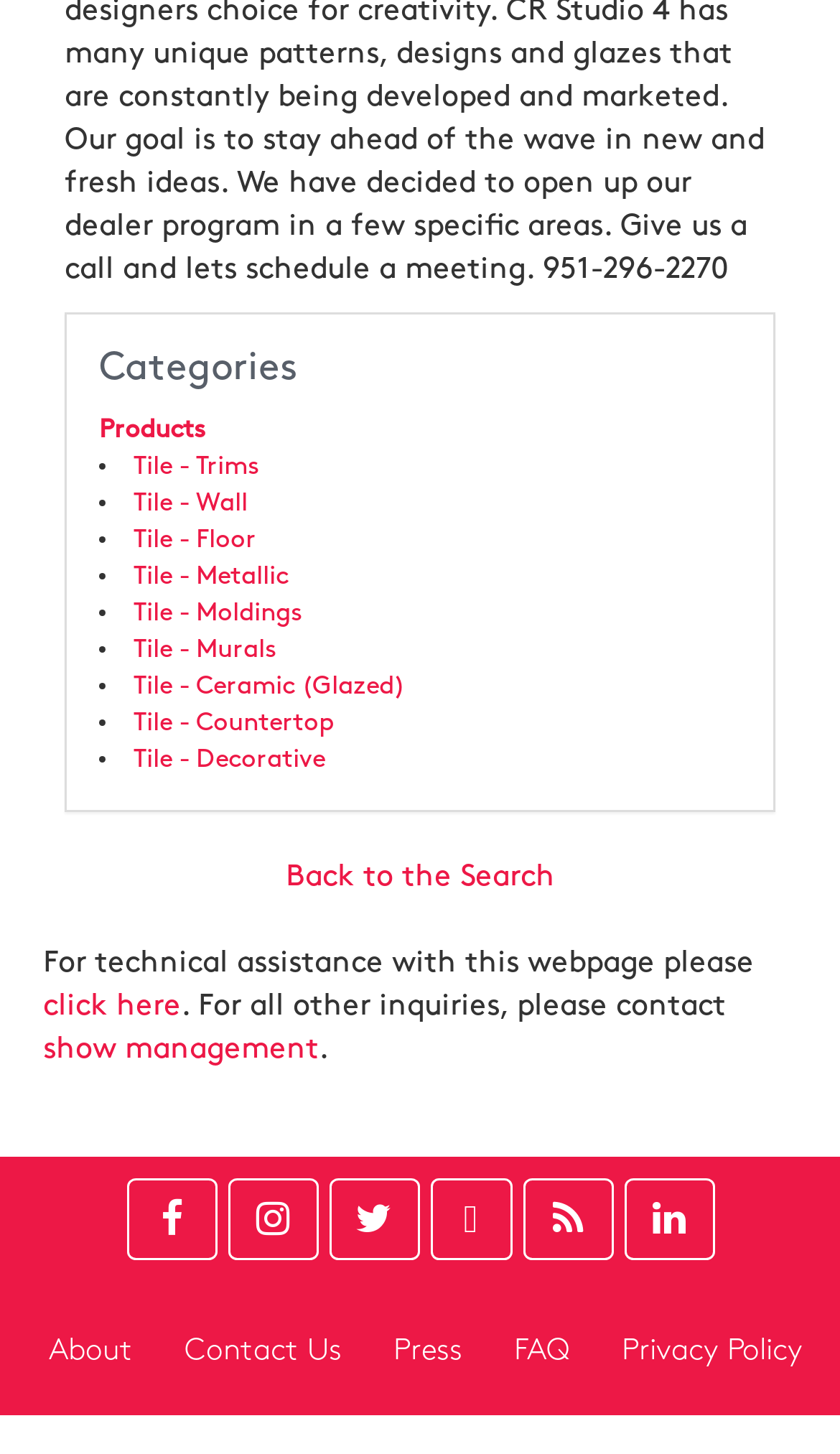Provide a brief response to the question below using a single word or phrase: 
What social media platforms is the company on?

Facebook, Instagram, Twitter, etc.